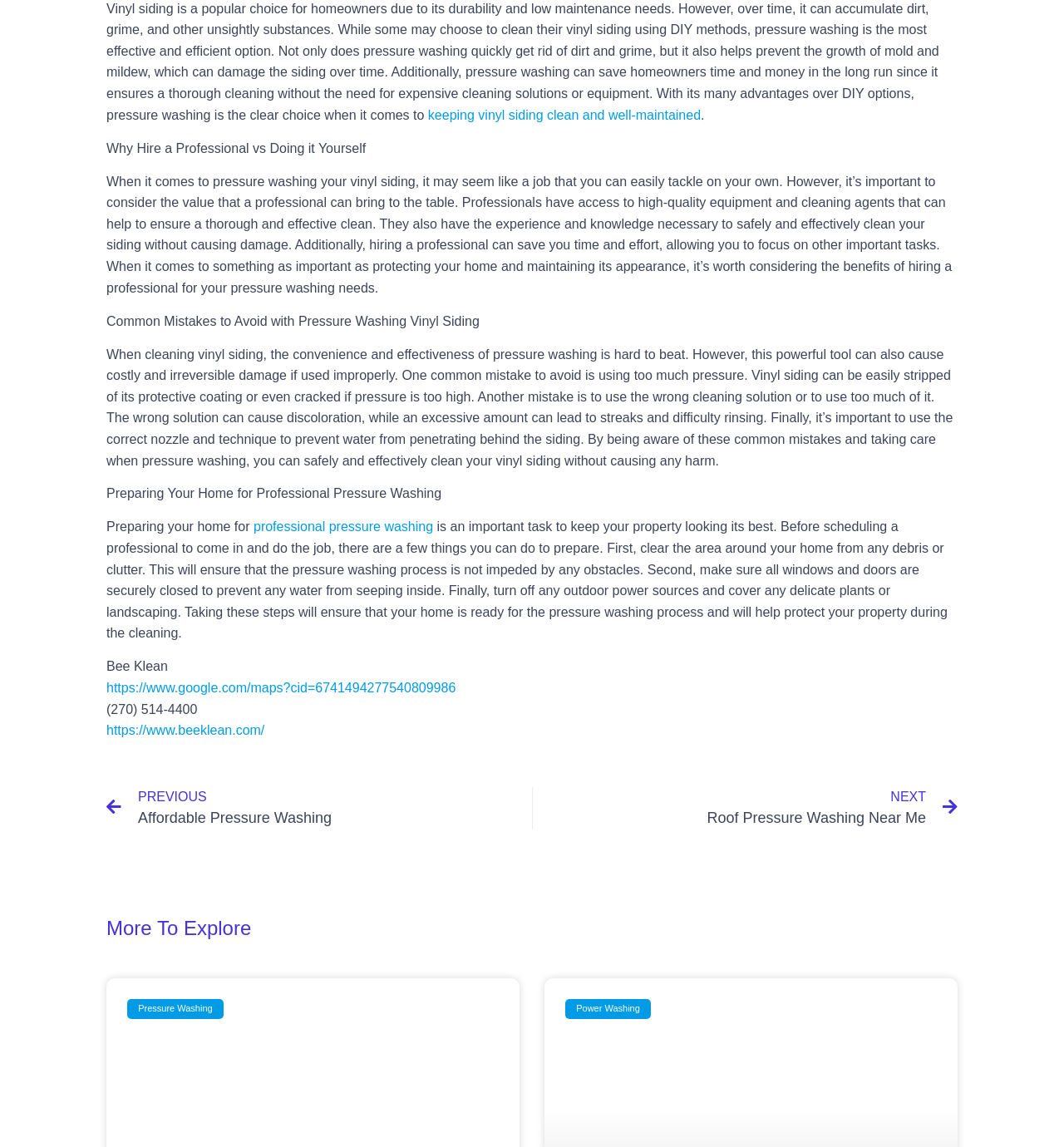What is the name of the company mentioned on the webpage?
Provide an in-depth and detailed answer to the question.

The webpage mentions the company 'Bee Klean' and provides its contact information, including a phone number and website link.